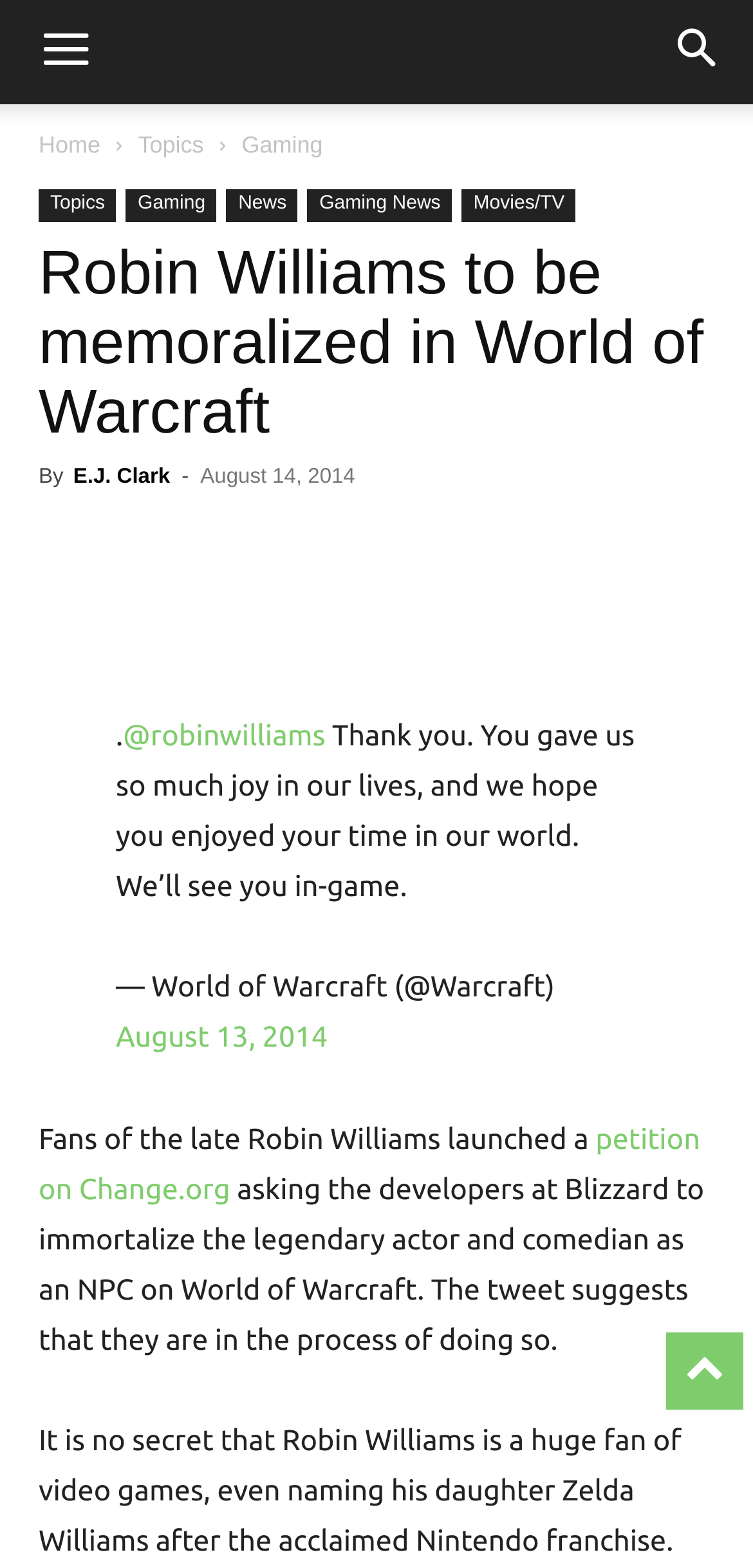Determine the title of the webpage and give its text content.

Robin Williams to be memoralized in World of Warcraft